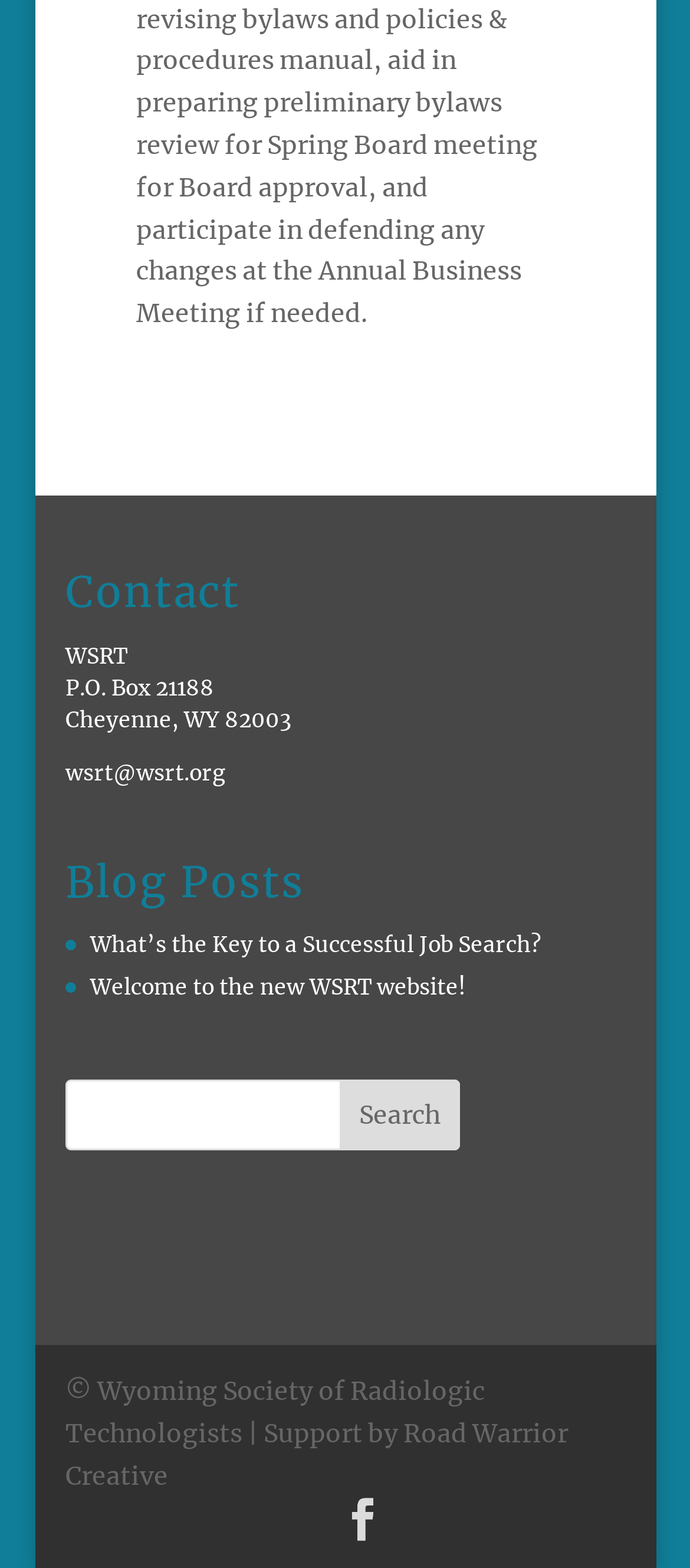What is the organization's name?
Based on the visual content, answer with a single word or a brief phrase.

WSRT